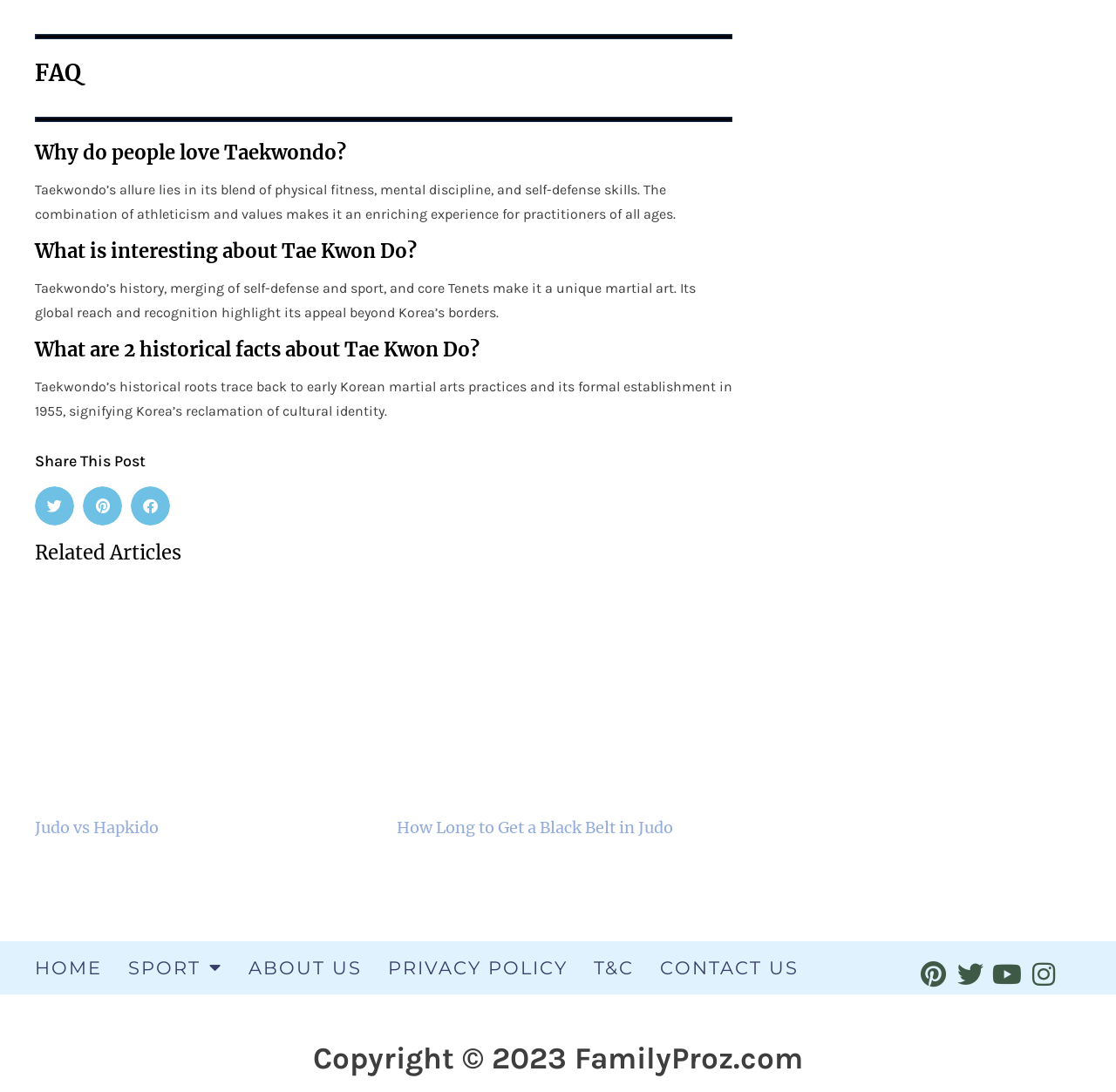Select the bounding box coordinates of the element I need to click to carry out the following instruction: "Read the article about Judo vs Hapkido".

[0.031, 0.531, 0.332, 0.734]